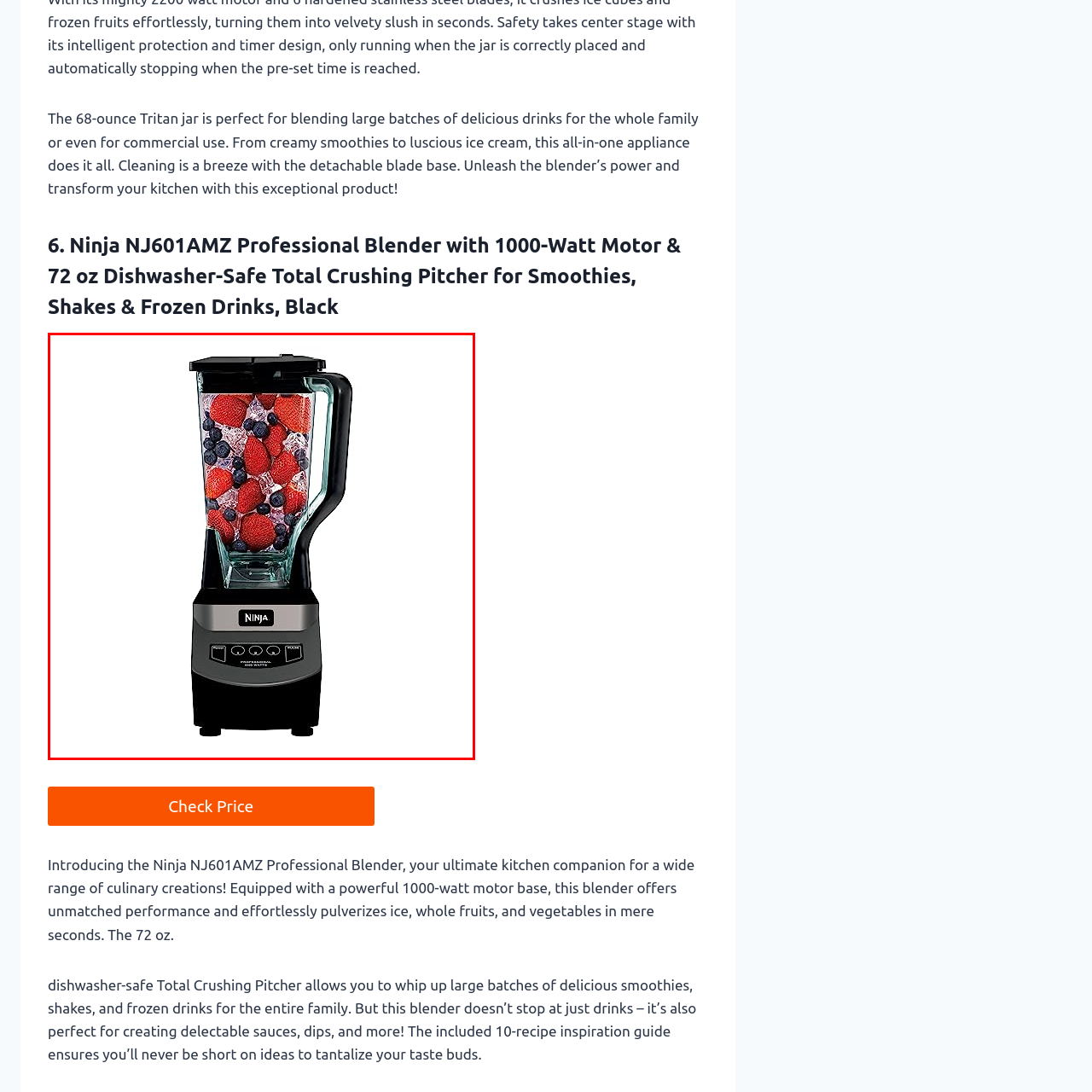Concentrate on the image marked by the red box, What is the capacity of the Total Crushing Pitcher?
 Your answer should be a single word or phrase.

72-ounce